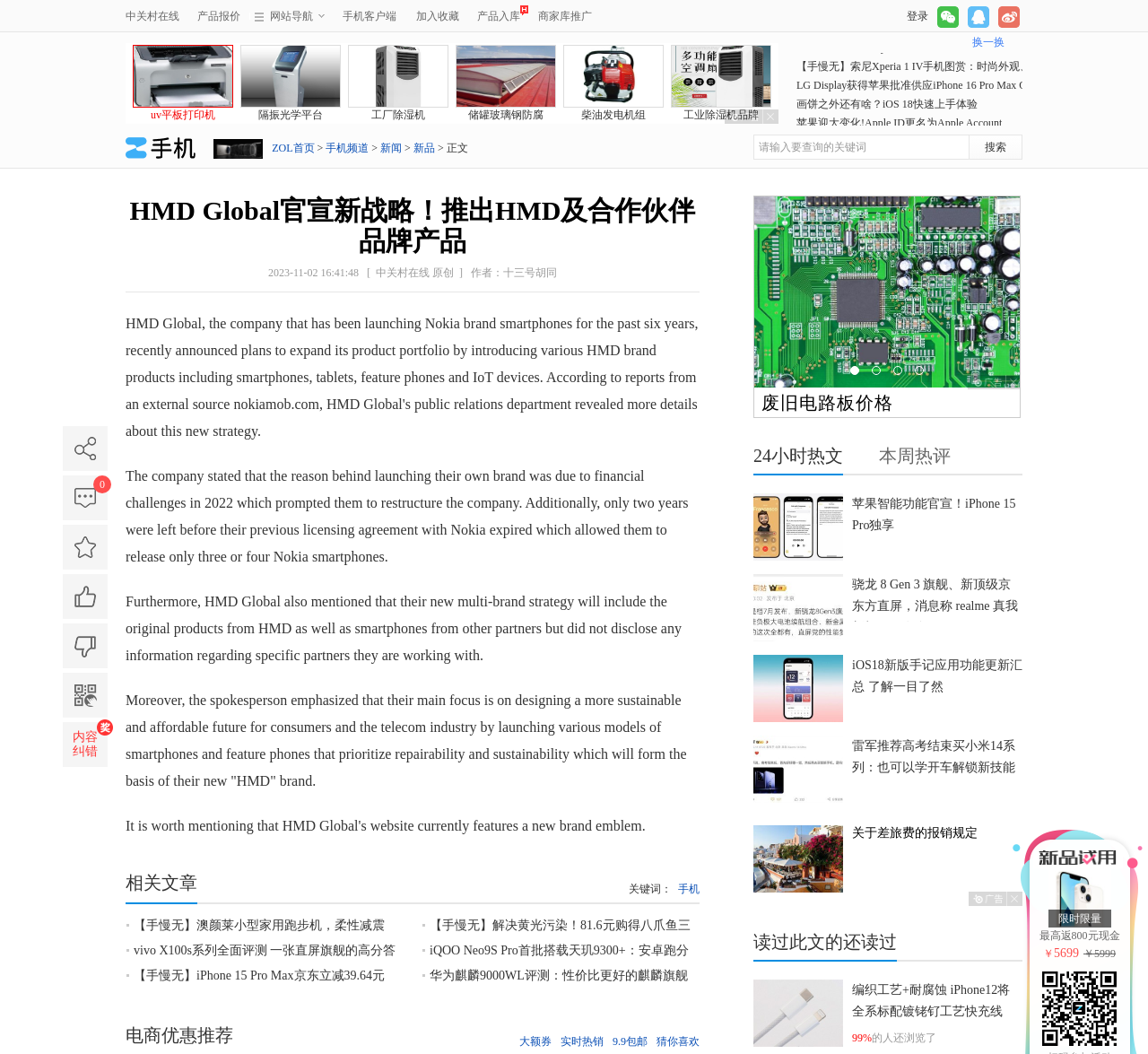What is the search function for? Refer to the image and provide a one-word or short phrase answer.

输入要查询的关键词